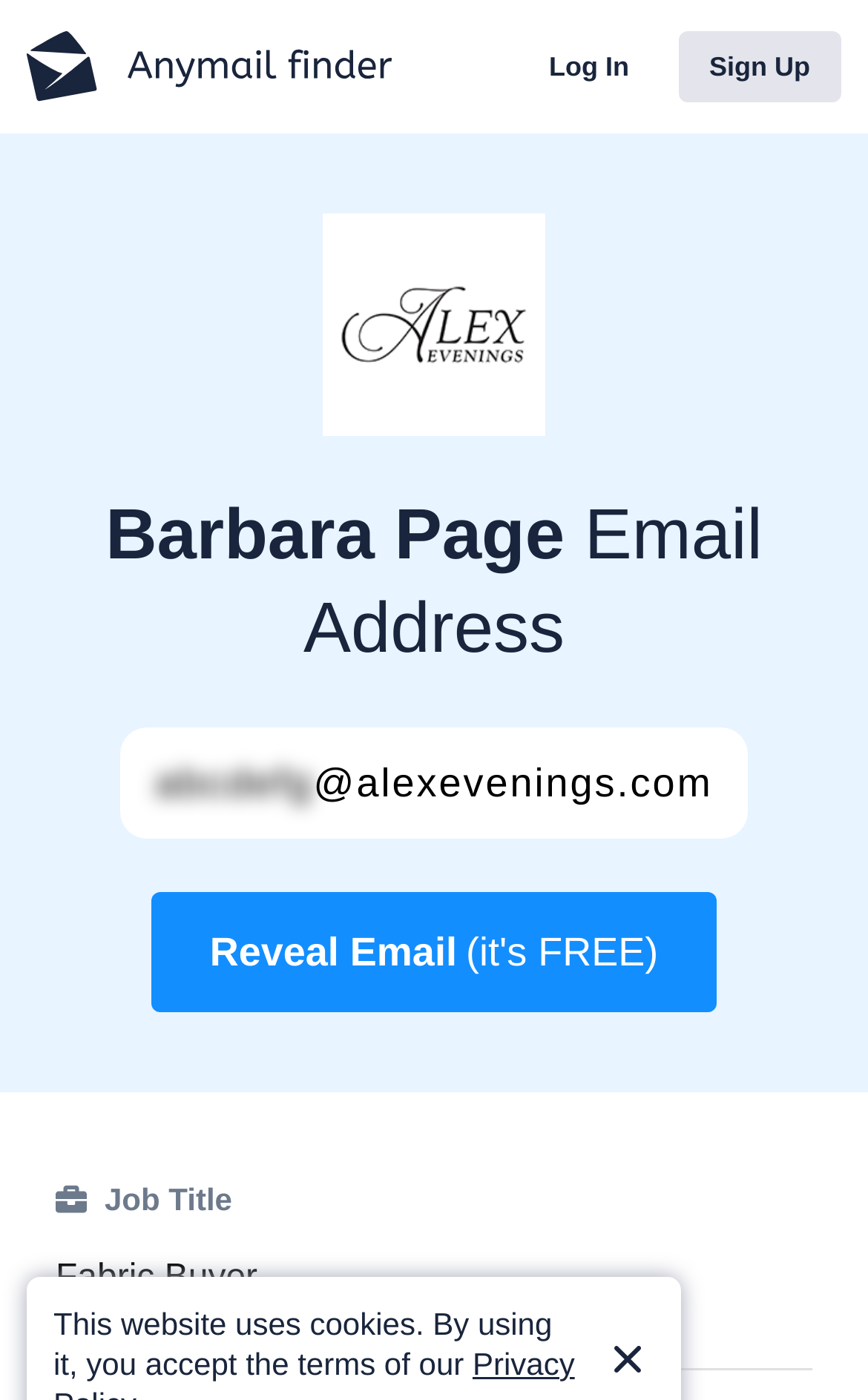How many links are located at the top of the webpage?
Use the information from the screenshot to give a comprehensive response to the question.

I found the answer by looking at the link elements located at the top of the webpage with bounding box coordinates [0.031, 0.022, 0.452, 0.073], [0.597, 0.022, 0.761, 0.073], and [0.781, 0.022, 0.969, 0.073], indicating there are three links at the top.